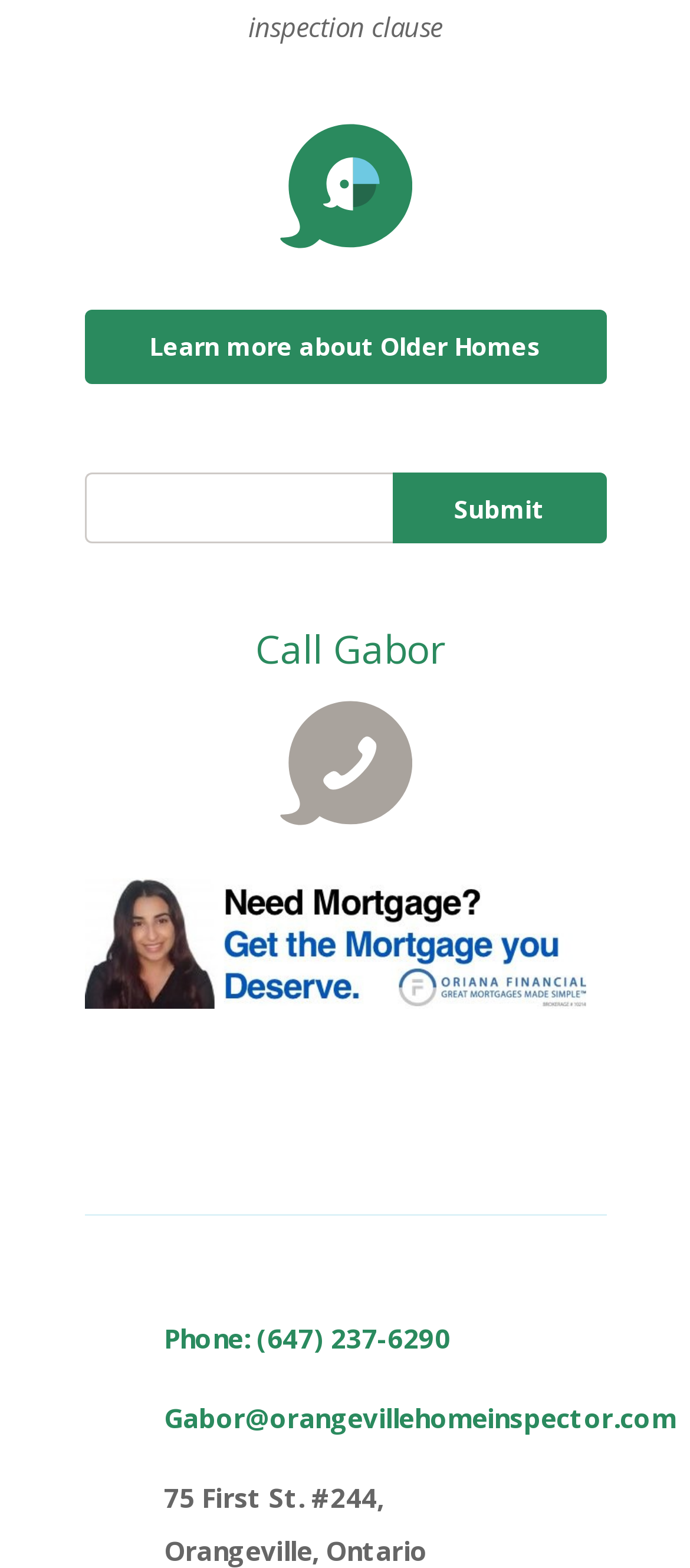What is the function of the 'Submit' button?
Please answer the question with a detailed response using the information from the screenshot.

The 'Submit' button is located below the textbox, suggesting that it is used to submit the inputted information in the textbox, possibly to request more information or to initiate some action related to older homes.